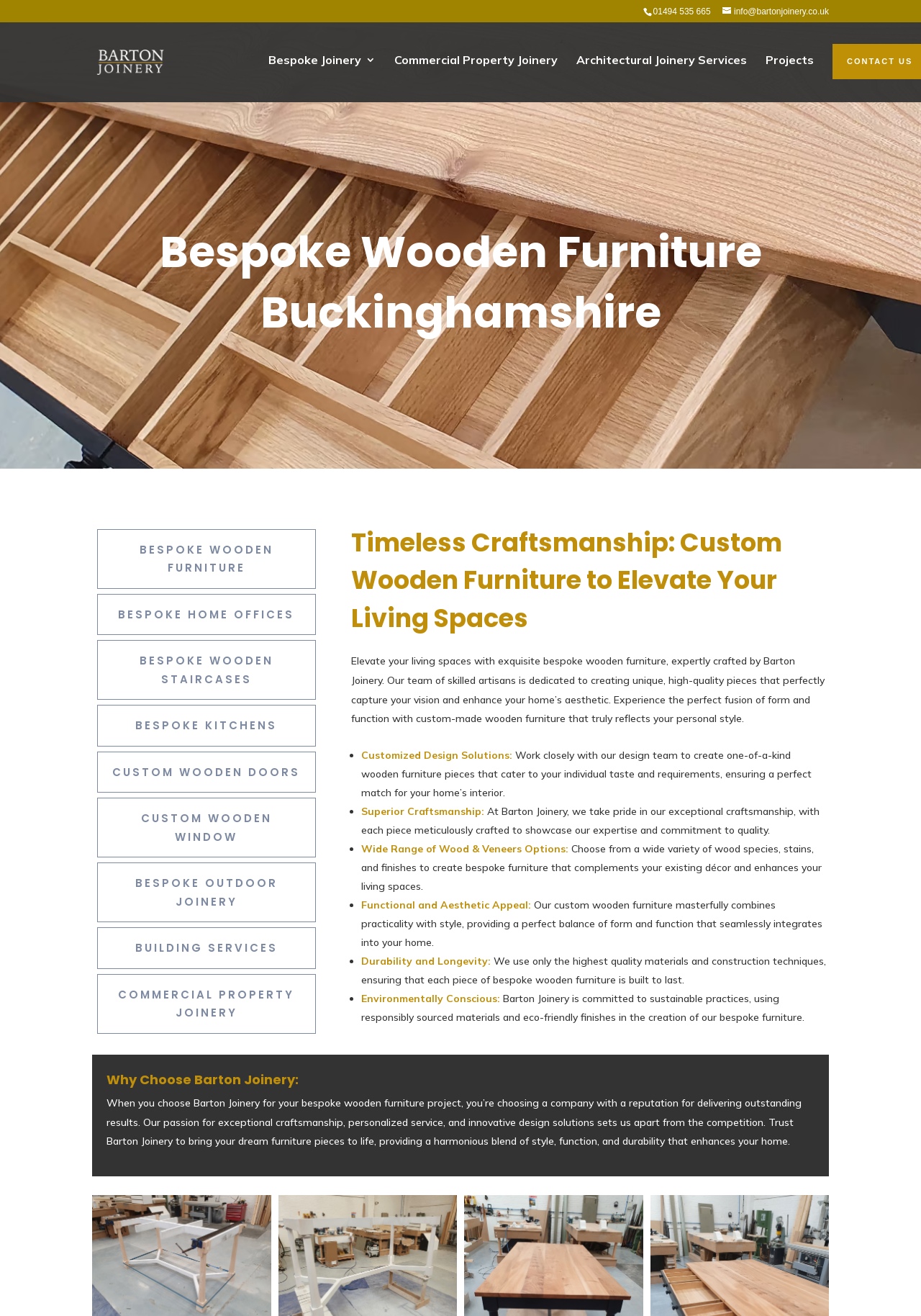What is the phone number of Barton Joinery?
Provide an in-depth and detailed answer to the question.

I found the phone number by looking at the static text element with the bounding box coordinates [0.709, 0.005, 0.772, 0.013] which contains the phone number '01494 535 665'.